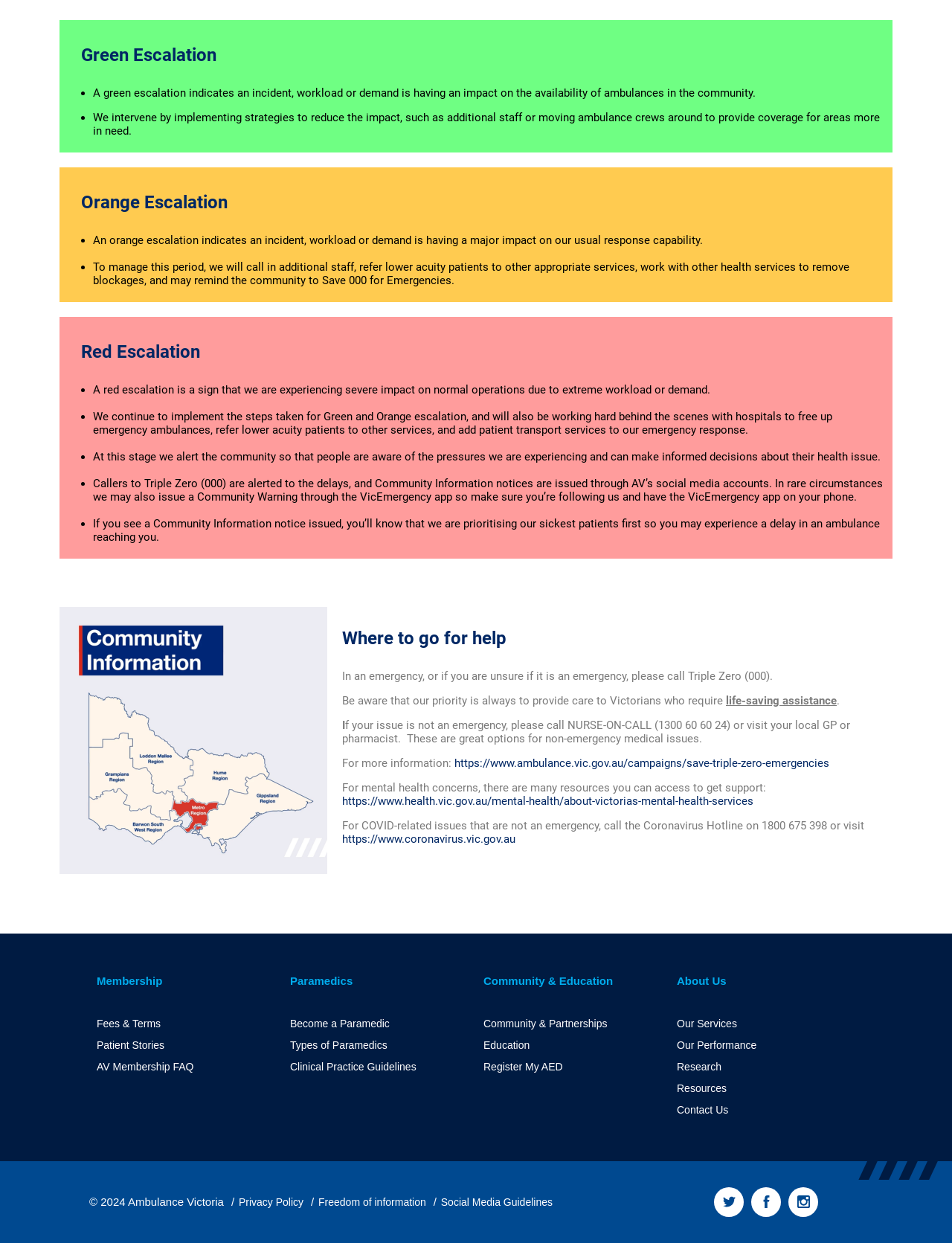Pinpoint the bounding box coordinates of the clickable element needed to complete the instruction: "Read about where to go for help". The coordinates should be provided as four float numbers between 0 and 1: [left, top, right, bottom].

[0.359, 0.503, 0.937, 0.524]